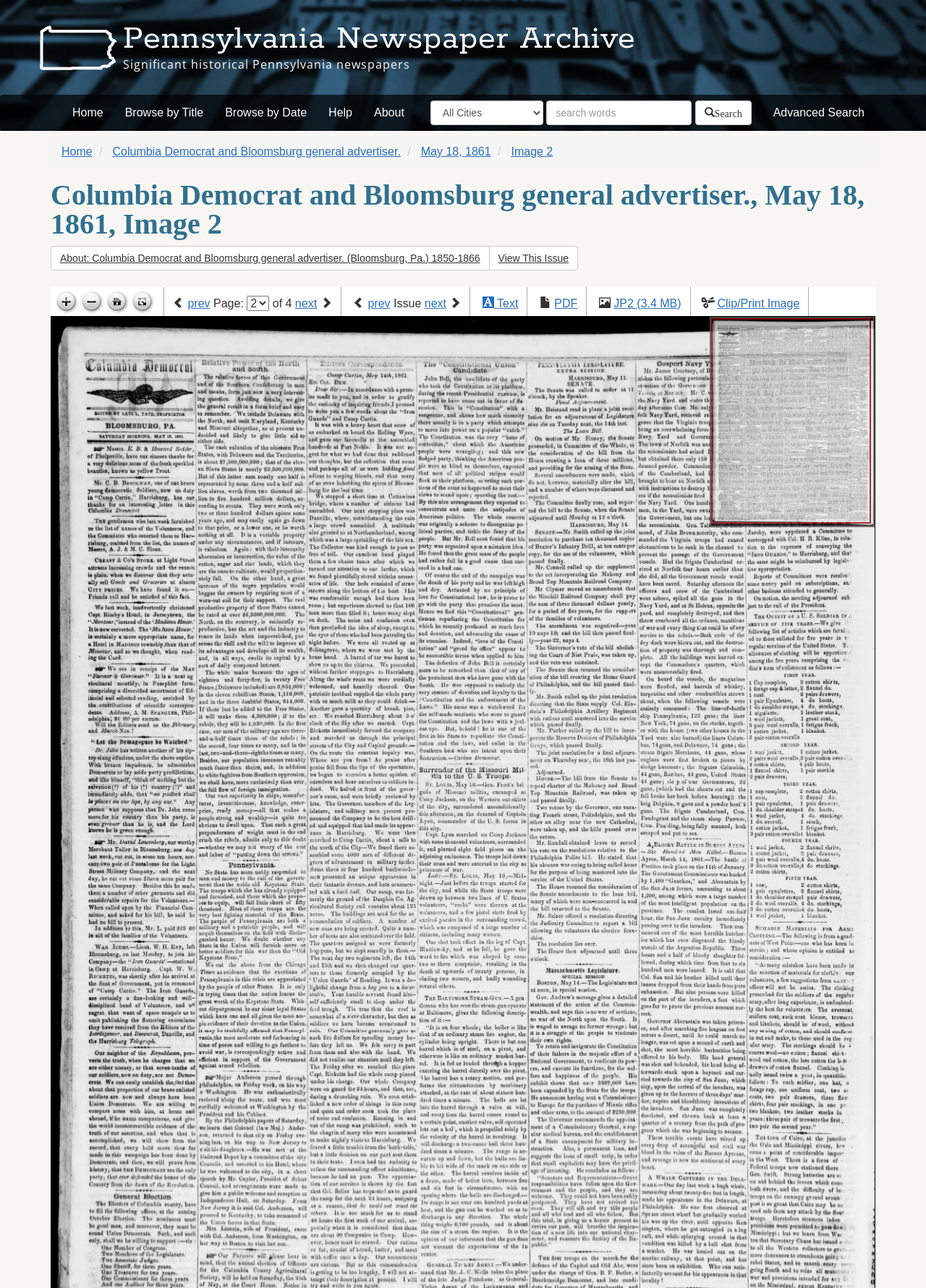Extract the bounding box coordinates for the described element: "Home". The coordinates should be represented as four float numbers between 0 and 1: [left, top, right, bottom].

[0.066, 0.073, 0.123, 0.102]